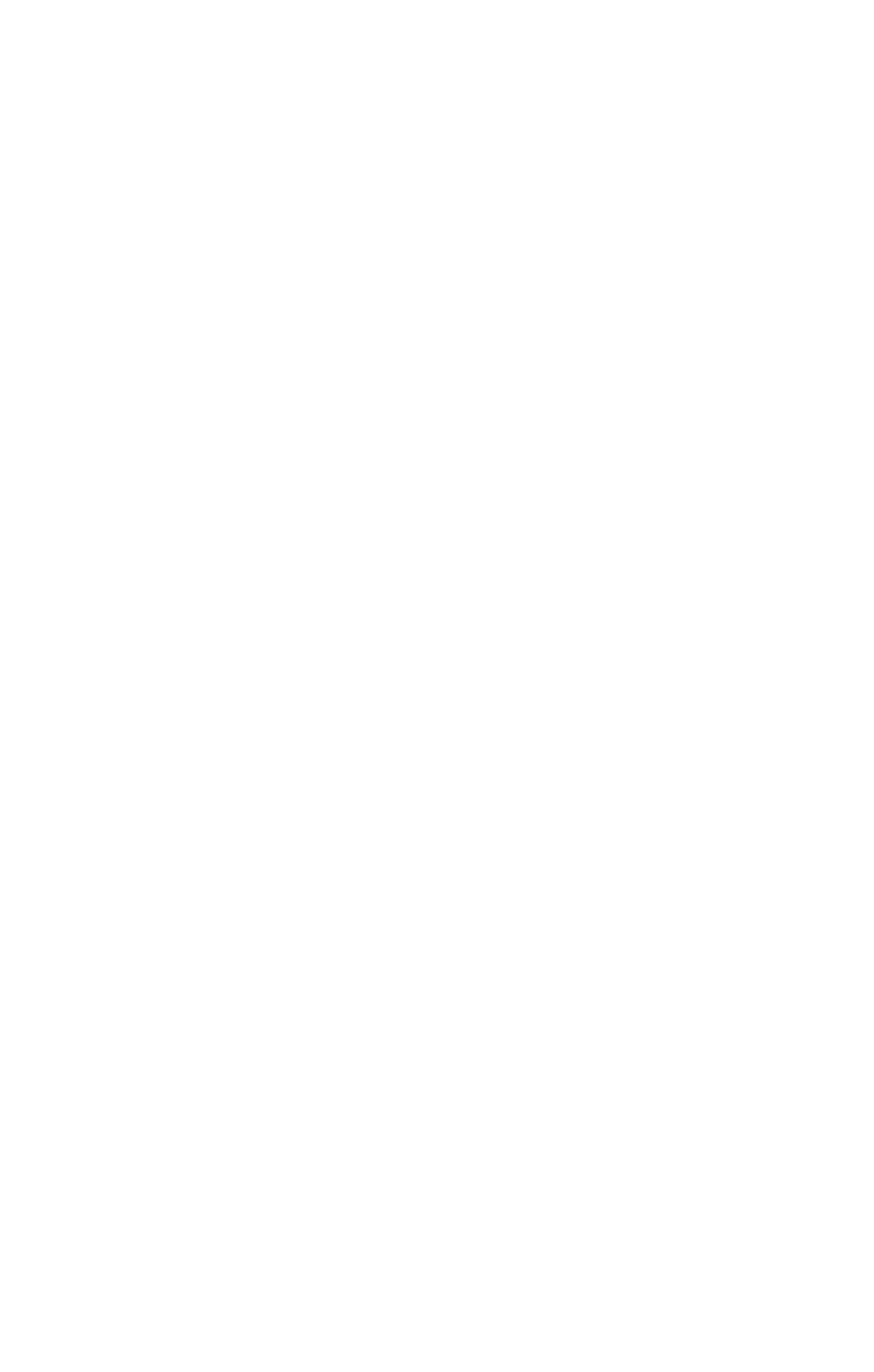Is there a call to action to join the Rosary Apostolate?
Please give a detailed answer to the question using the information shown in the image.

I found multiple instances of the text 'The Rosary Apostolate welcomes new volunteers' associated with link elements. This suggests that there is a call to action to join the Rosary Apostolate.